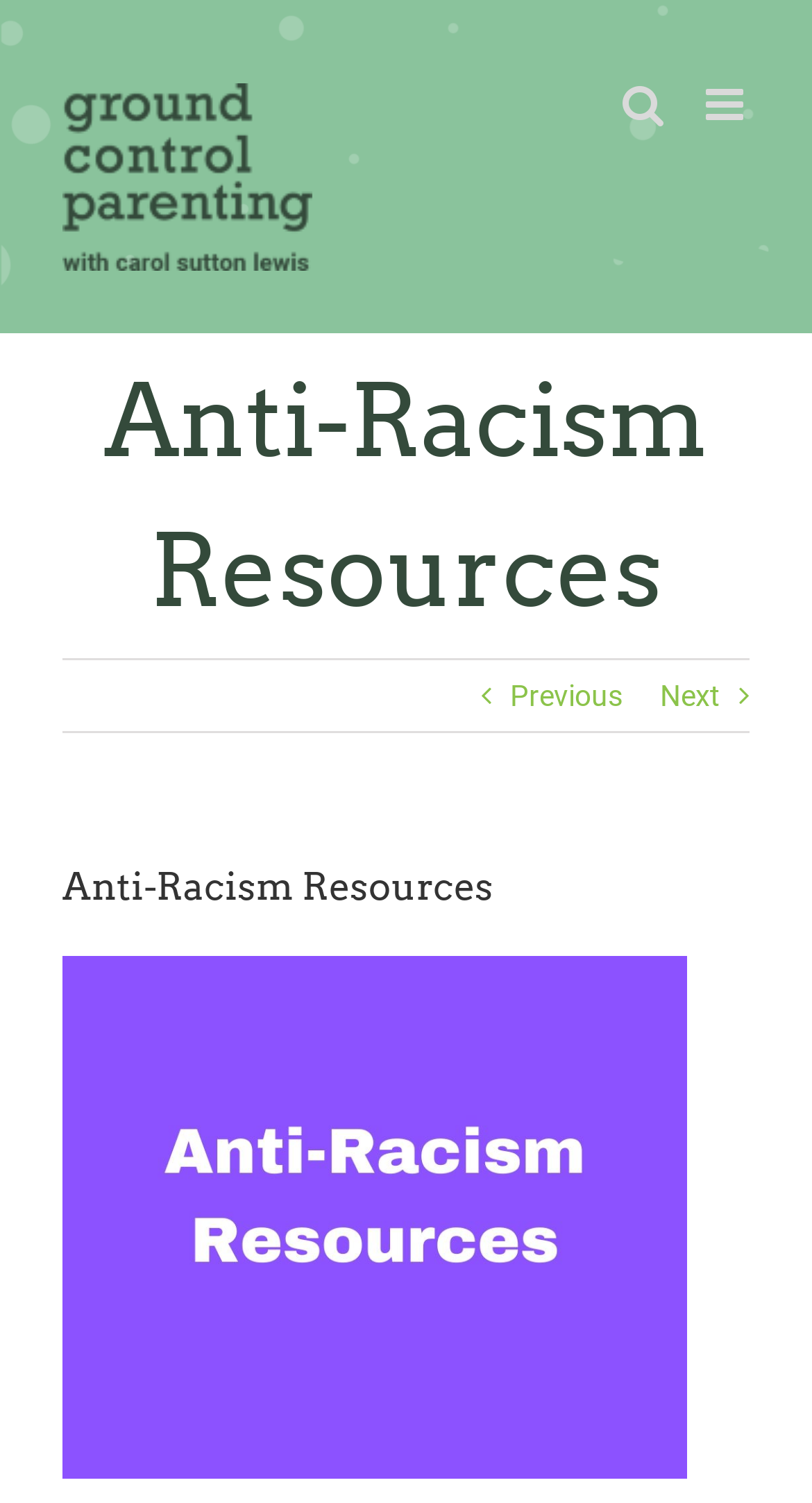How many navigation links are at the top right corner?
Please look at the screenshot and answer using one word or phrase.

Two